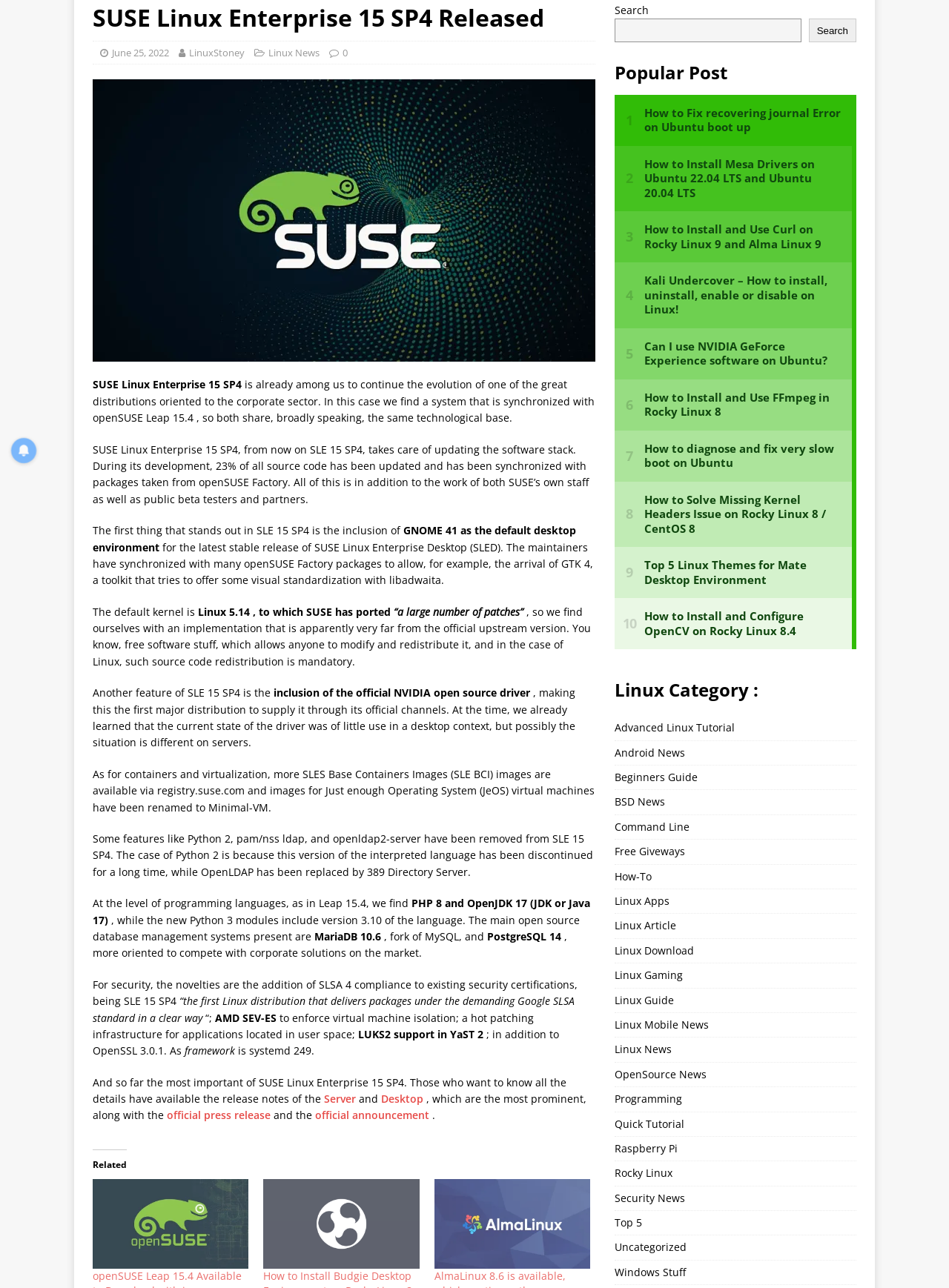Bounding box coordinates must be specified in the format (top-left x, top-left y, bottom-right x, bottom-right y). All values should be floating point numbers between 0 and 1. What are the bounding box coordinates of the UI element described as: official announcement

[0.332, 0.86, 0.455, 0.871]